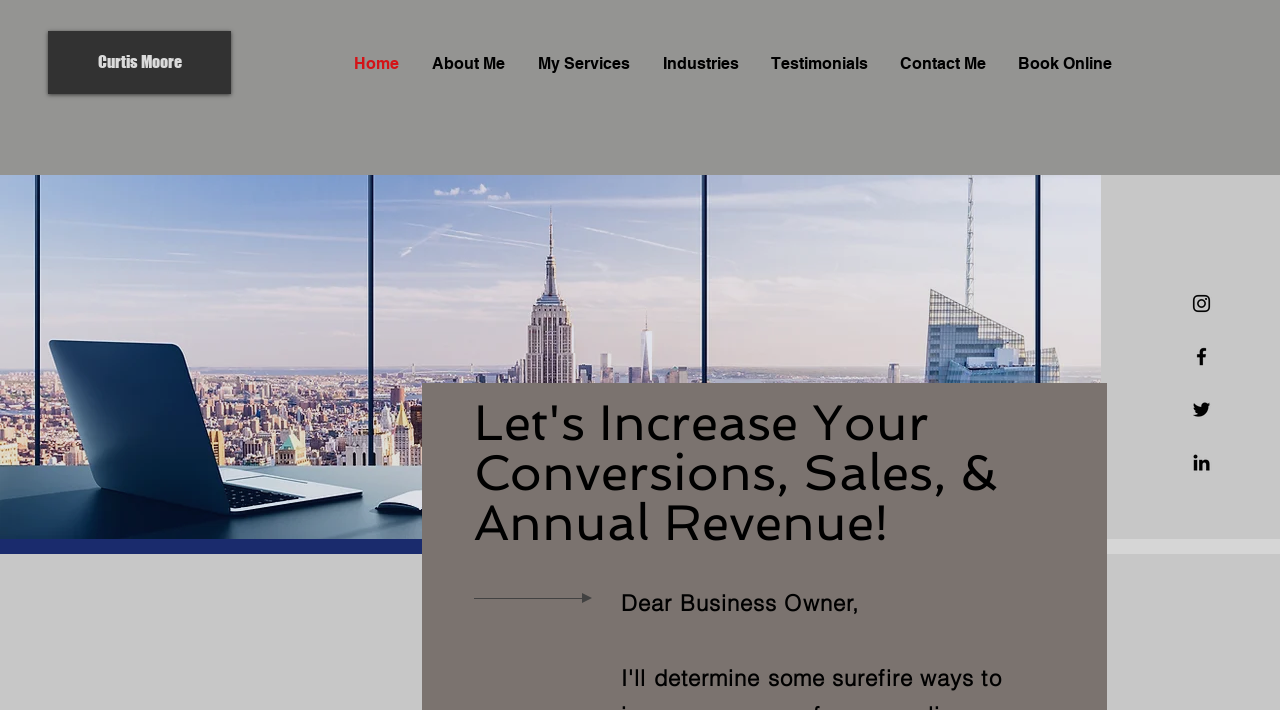Locate the UI element described as follows: "About Me". Return the bounding box coordinates as four float numbers between 0 and 1 in the order [left, top, right, bottom].

[0.326, 0.055, 0.409, 0.125]